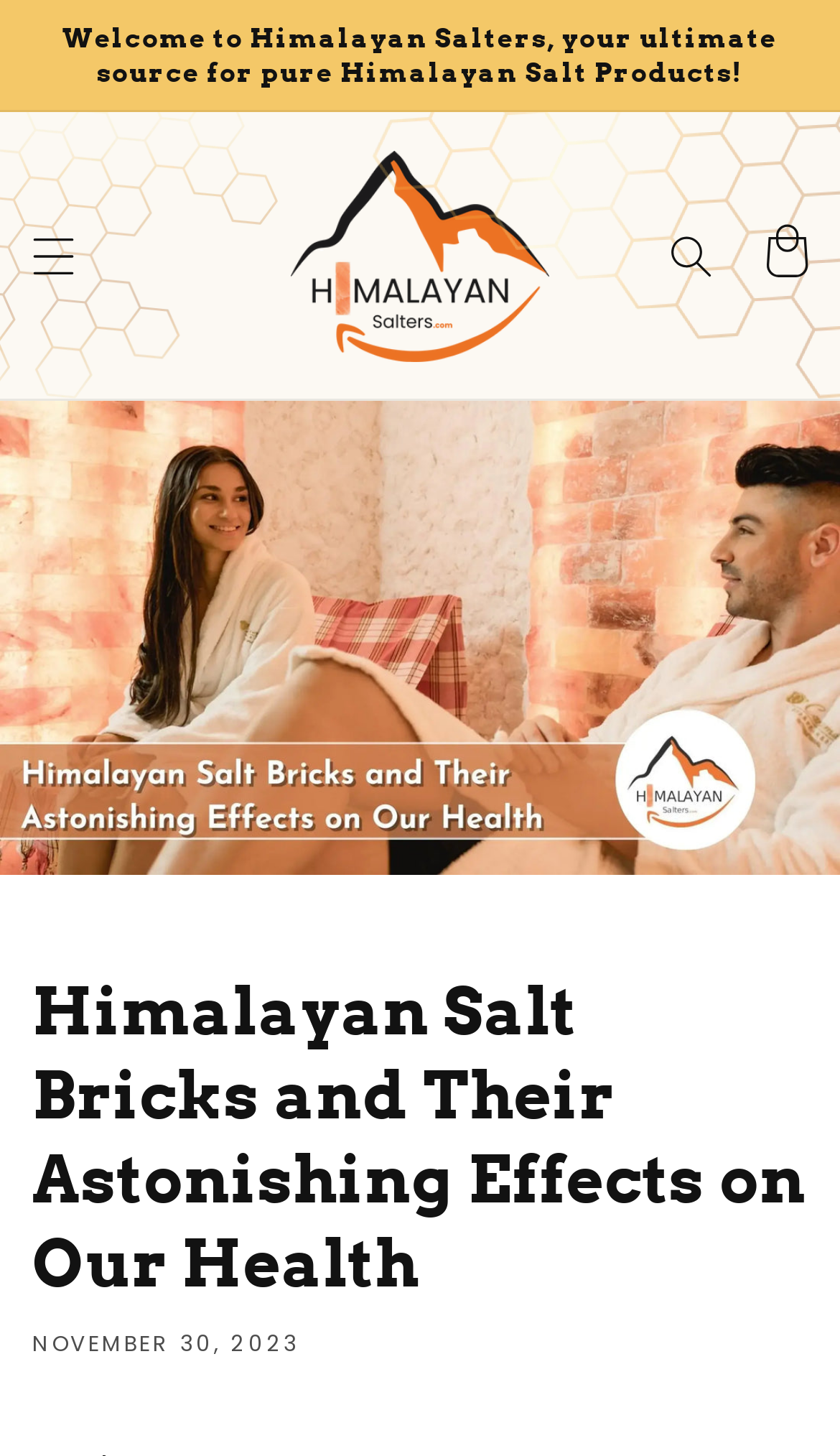Locate the bounding box of the UI element described by: "parent_node: Cart" in the given webpage screenshot.

[0.327, 0.092, 0.673, 0.26]